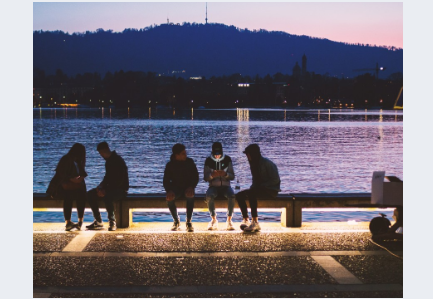Please answer the following query using a single word or phrase: 
What is the time of day depicted in the image?

Twilight